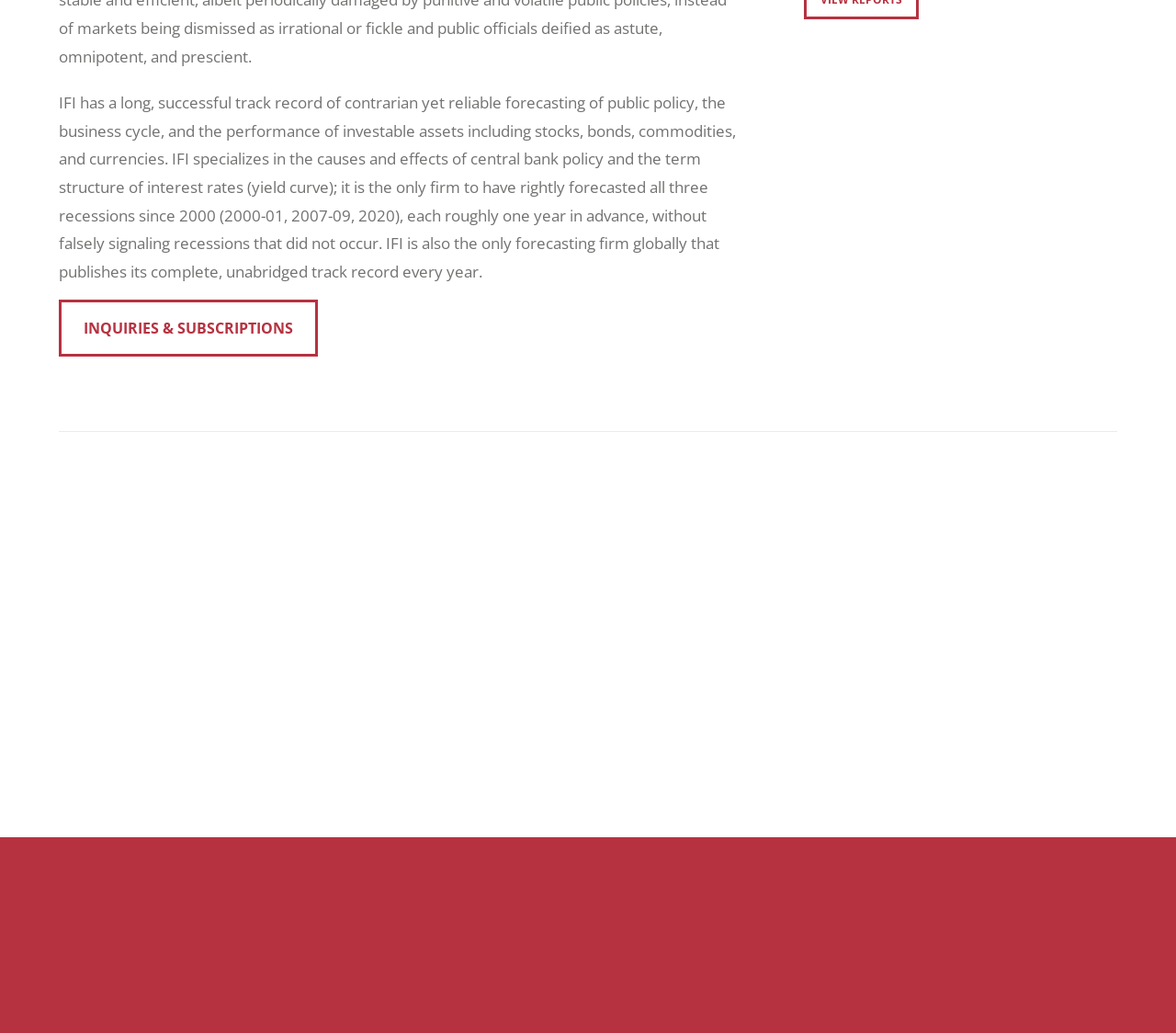Based on the element description INQUIRIES & SUBSCRIPTIONS, identify the bounding box coordinates for the UI element. The coordinates should be in the format (top-left x, top-left y, bottom-right x, bottom-right y) and within the 0 to 1 range.

[0.05, 0.29, 0.27, 0.346]